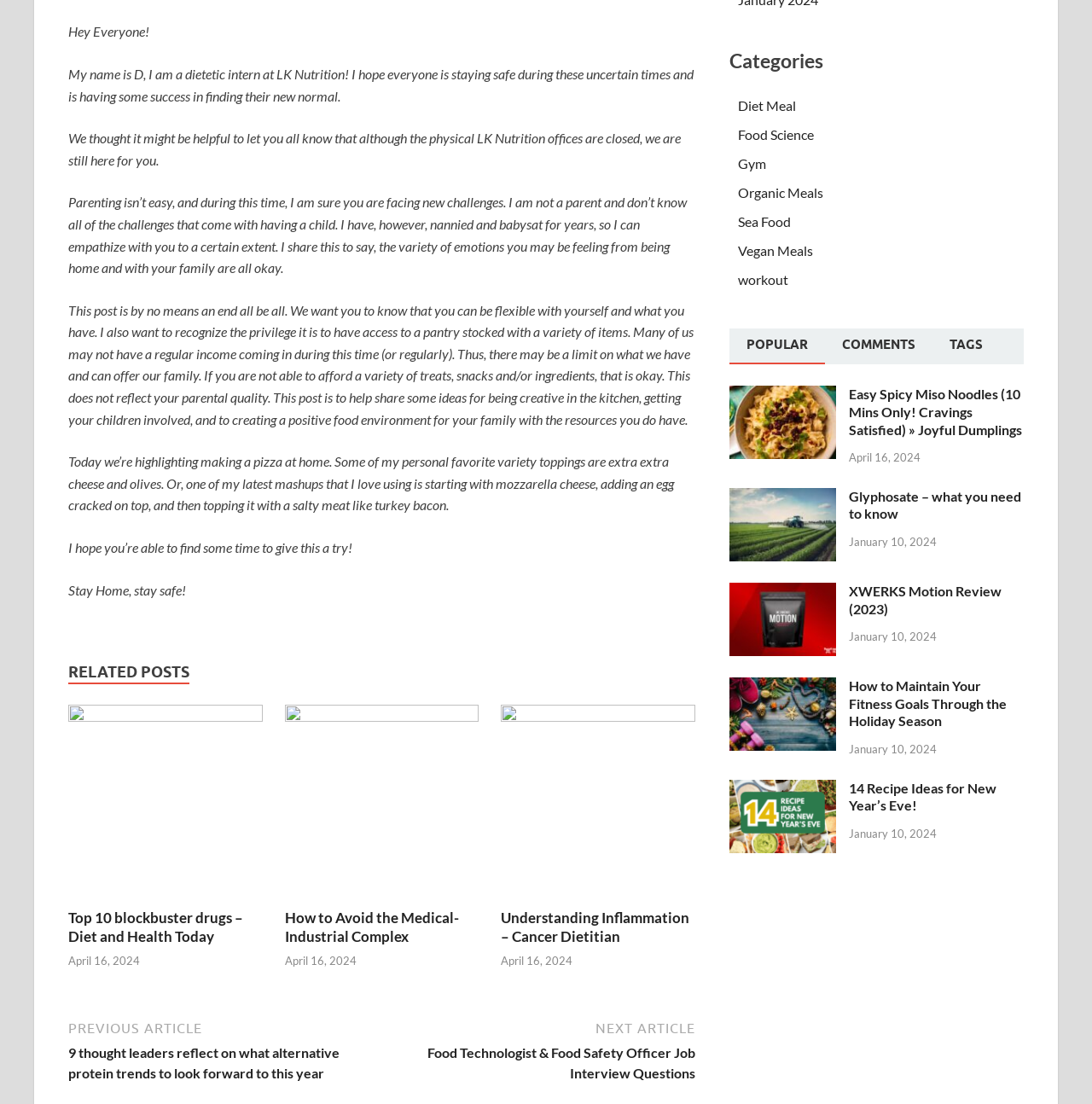Can you specify the bounding box coordinates for the region that should be clicked to fulfill this instruction: "Click on the 'RELATED POSTS' heading".

[0.062, 0.6, 0.173, 0.619]